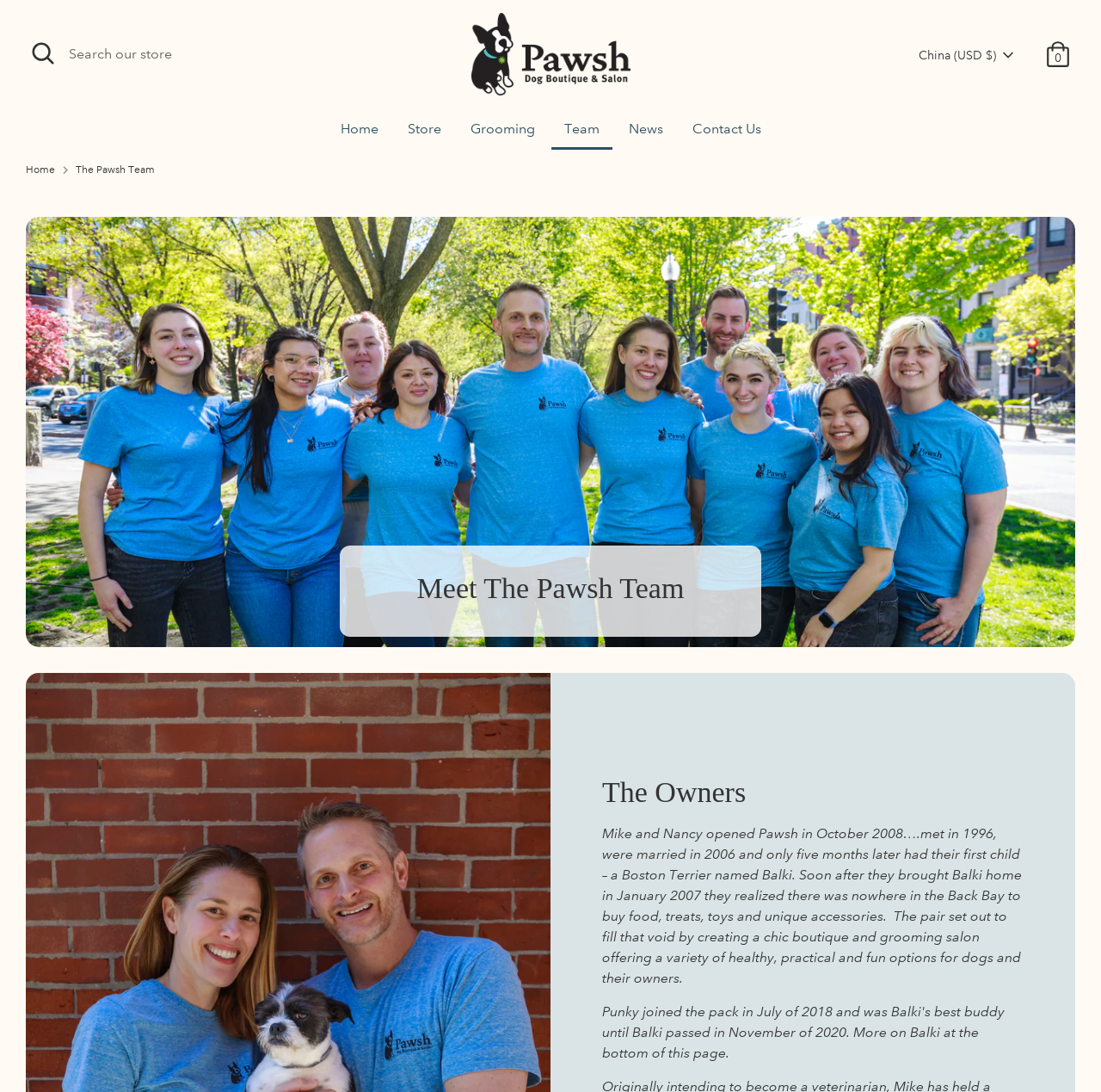What is the name of the dog boutique?
Using the details from the image, give an elaborate explanation to answer the question.

The name of the dog boutique can be found in the breadcrumbs navigation section, where it says 'The Pawsh Team'. Additionally, it is also mentioned in the text 'Mike and Nancy opened Pawsh in October 2008…'.